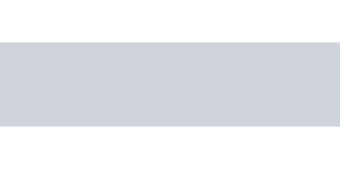Provide a comprehensive description of the image.

The image features a striking visual associated with the "Coco Chanel Classic Fashion Editorial" published by Bella Petite Magazine. This editorial captures the essence of classic fashion through a modern lens, showcasing bold styles that pay homage to Coco Chanel's timeless influence in the fashion world. The context suggests a focus on elegance and refinement, typical of Chanel’s aesthetic, likely highlighting various clothing items, styles, or accessories that reflect the brand’s legacy. This particular editorial may also include insights into fashion trends, editorial commentary, and perhaps even a connection to contemporary modeling, enhancing the overall allure for fashion enthusiasts.